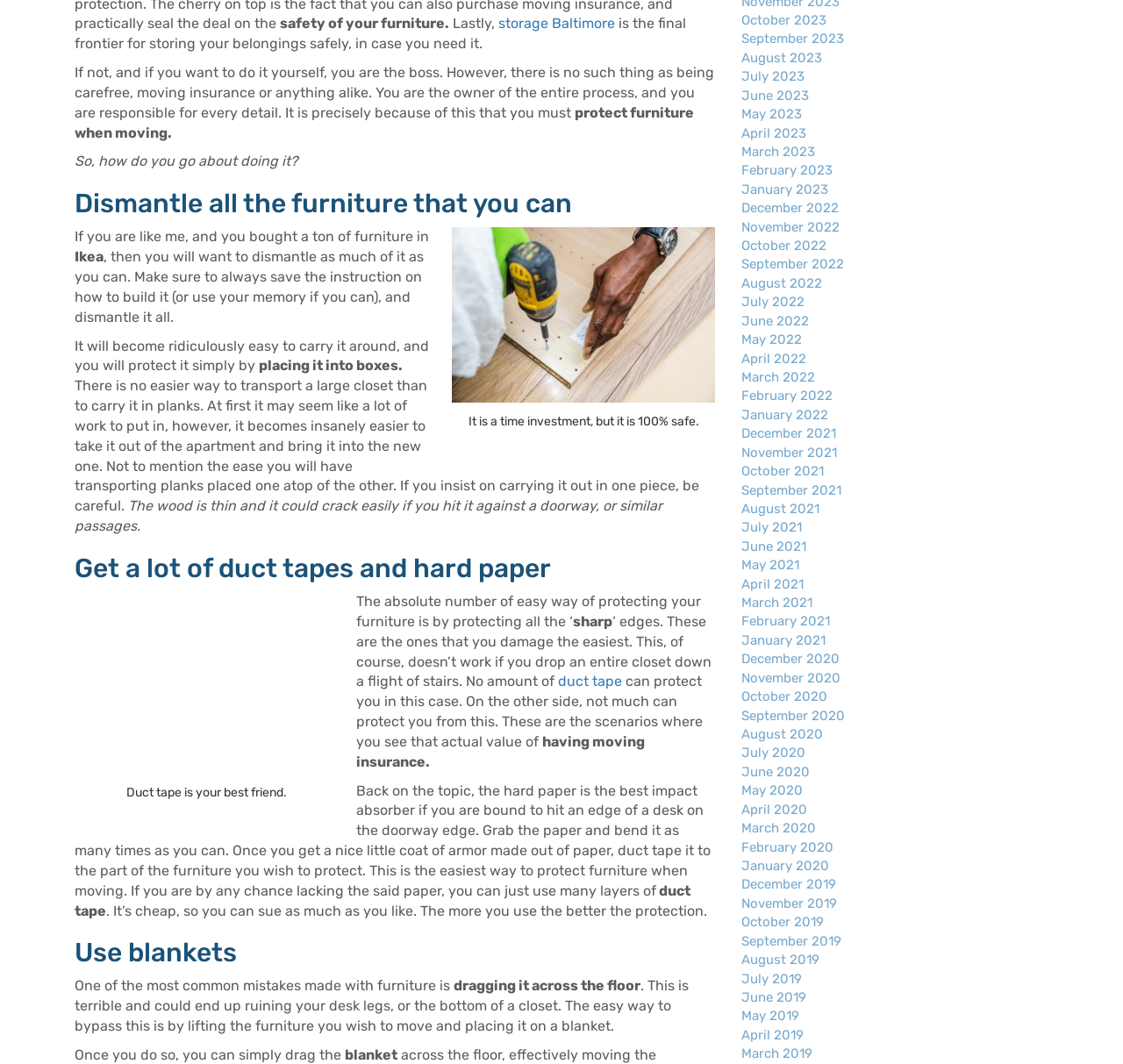Answer the following query with a single word or phrase:
Why is it important to protect the edges of furniture?

they are easily damaged